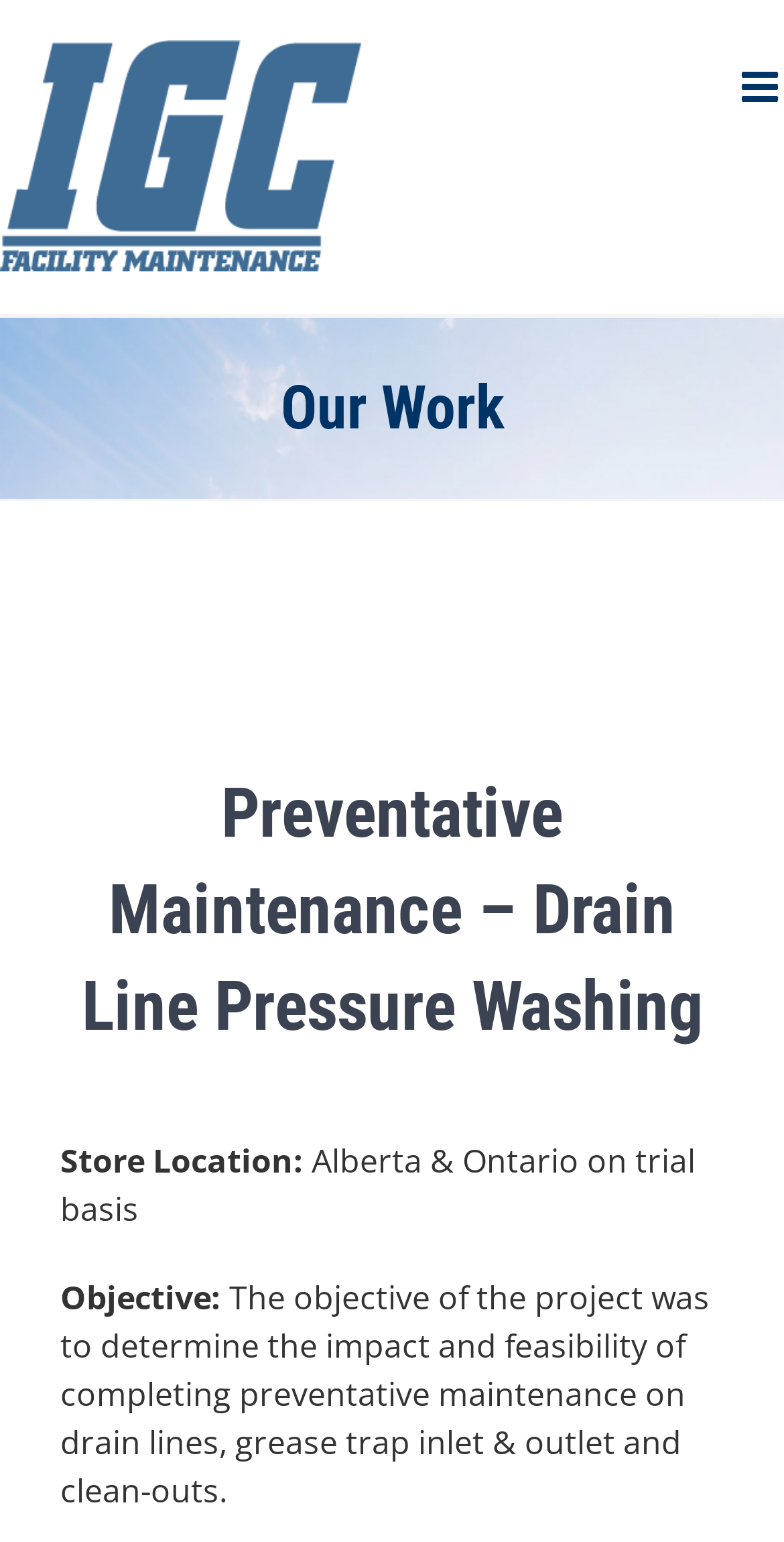Locate the bounding box of the user interface element based on this description: "aria-label="Toggle mobile menu"".

[0.946, 0.043, 1.0, 0.07]